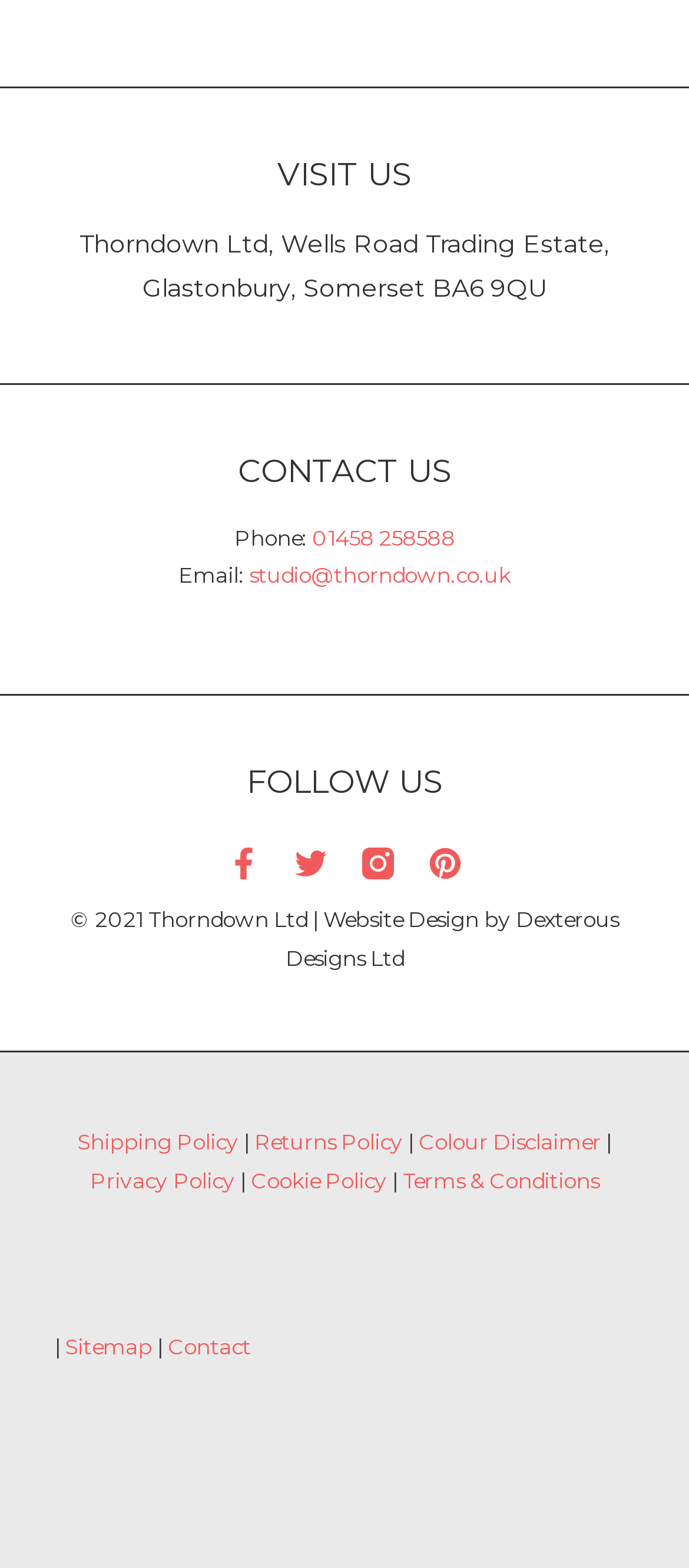Find the coordinates for the bounding box of the element with this description: "Terms & Conditions".

[0.585, 0.744, 0.869, 0.761]